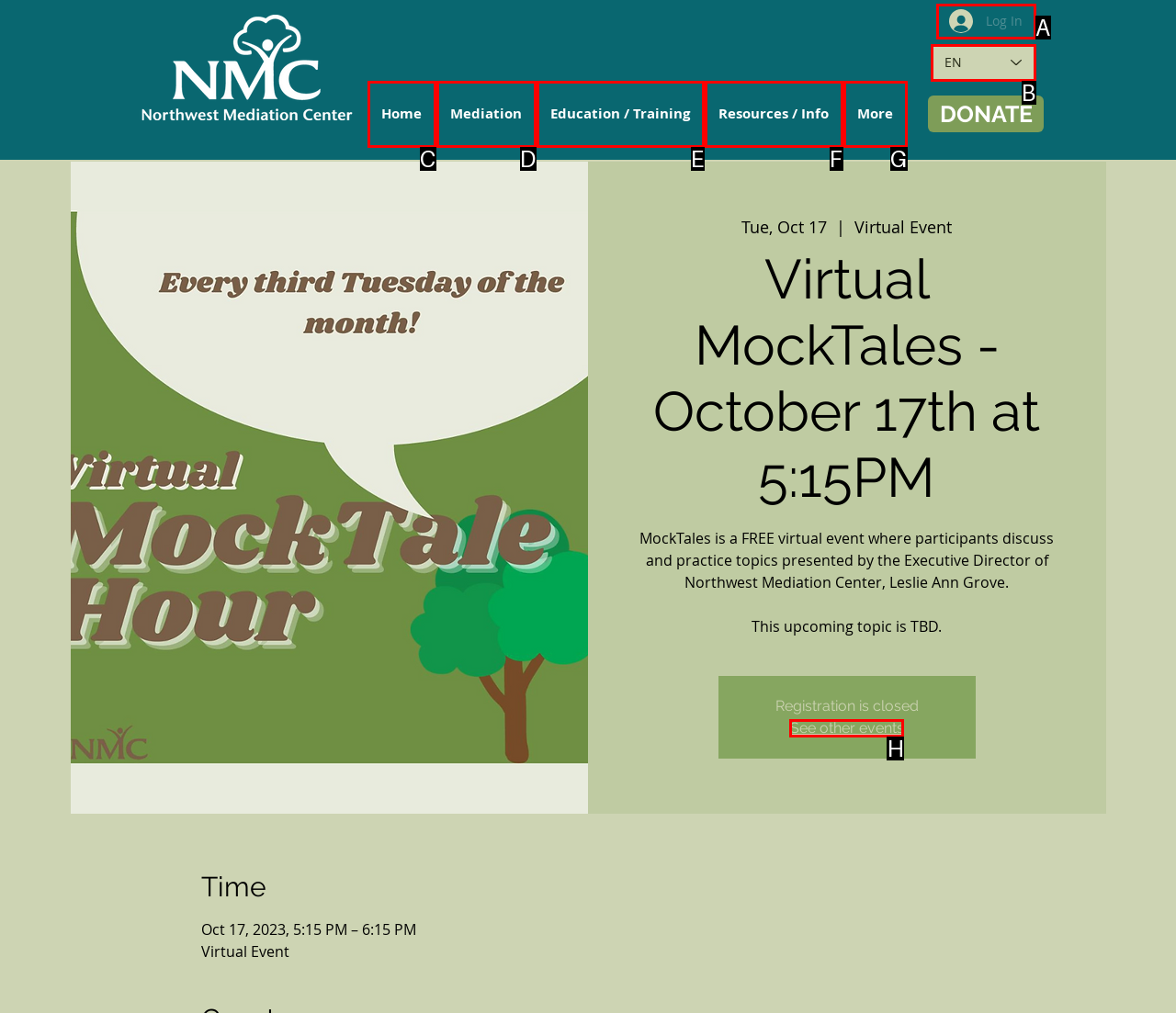Find the HTML element that corresponds to the description: Log In. Indicate your selection by the letter of the appropriate option.

A